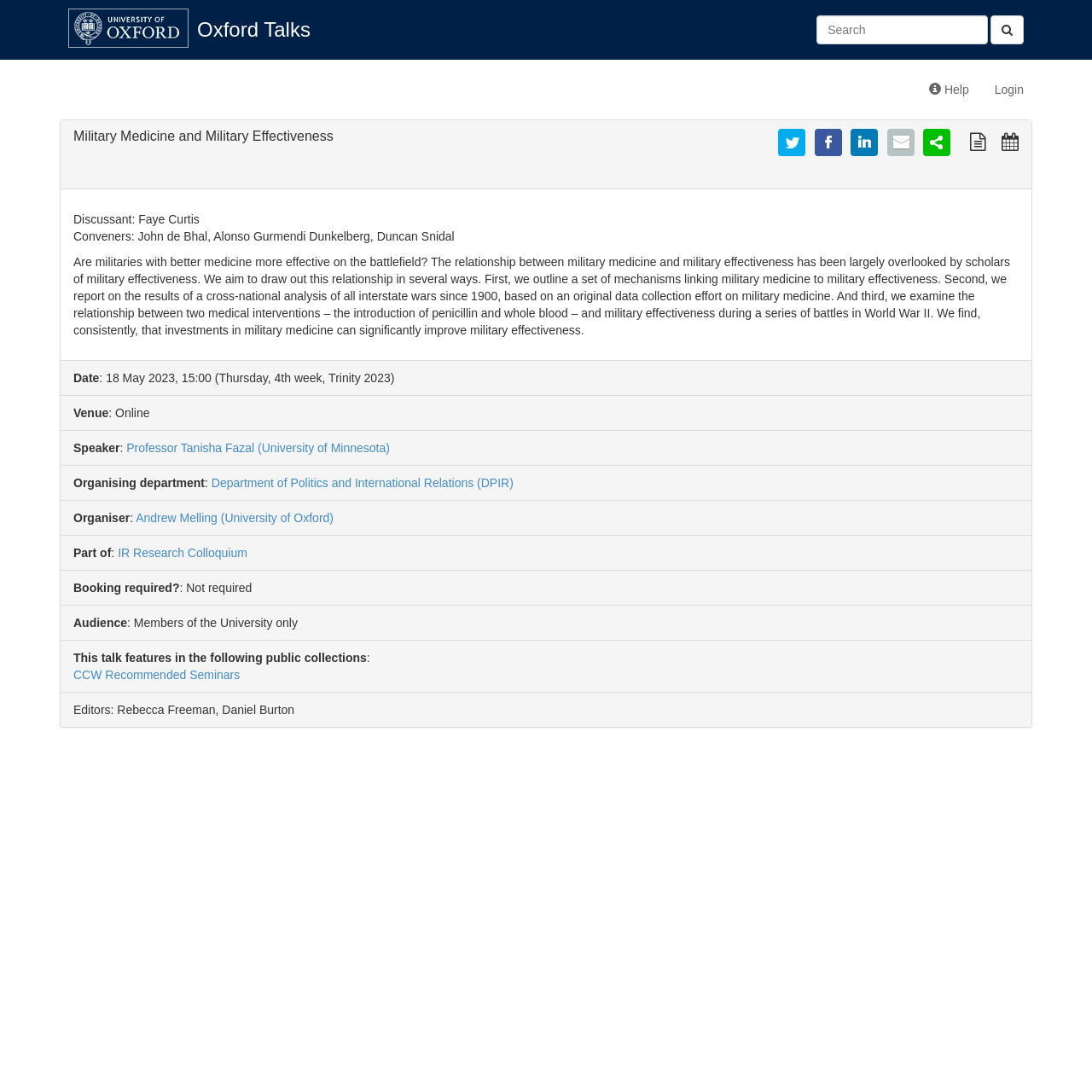What is the date of this talk?
Answer the question with a single word or phrase, referring to the image.

18 May 2023